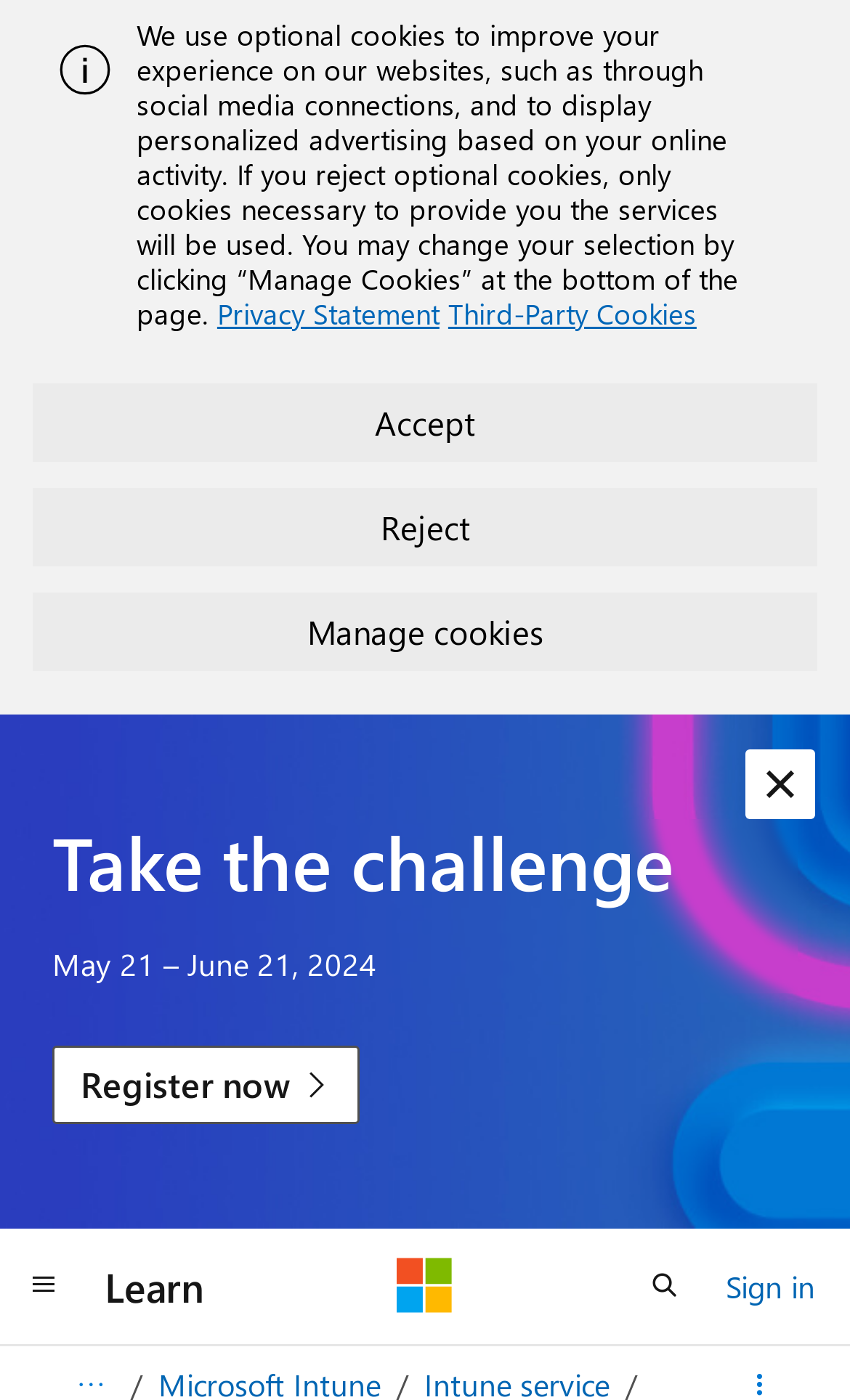Respond with a single word or phrase to the following question:
What is the 'Open search' button used for?

To open search